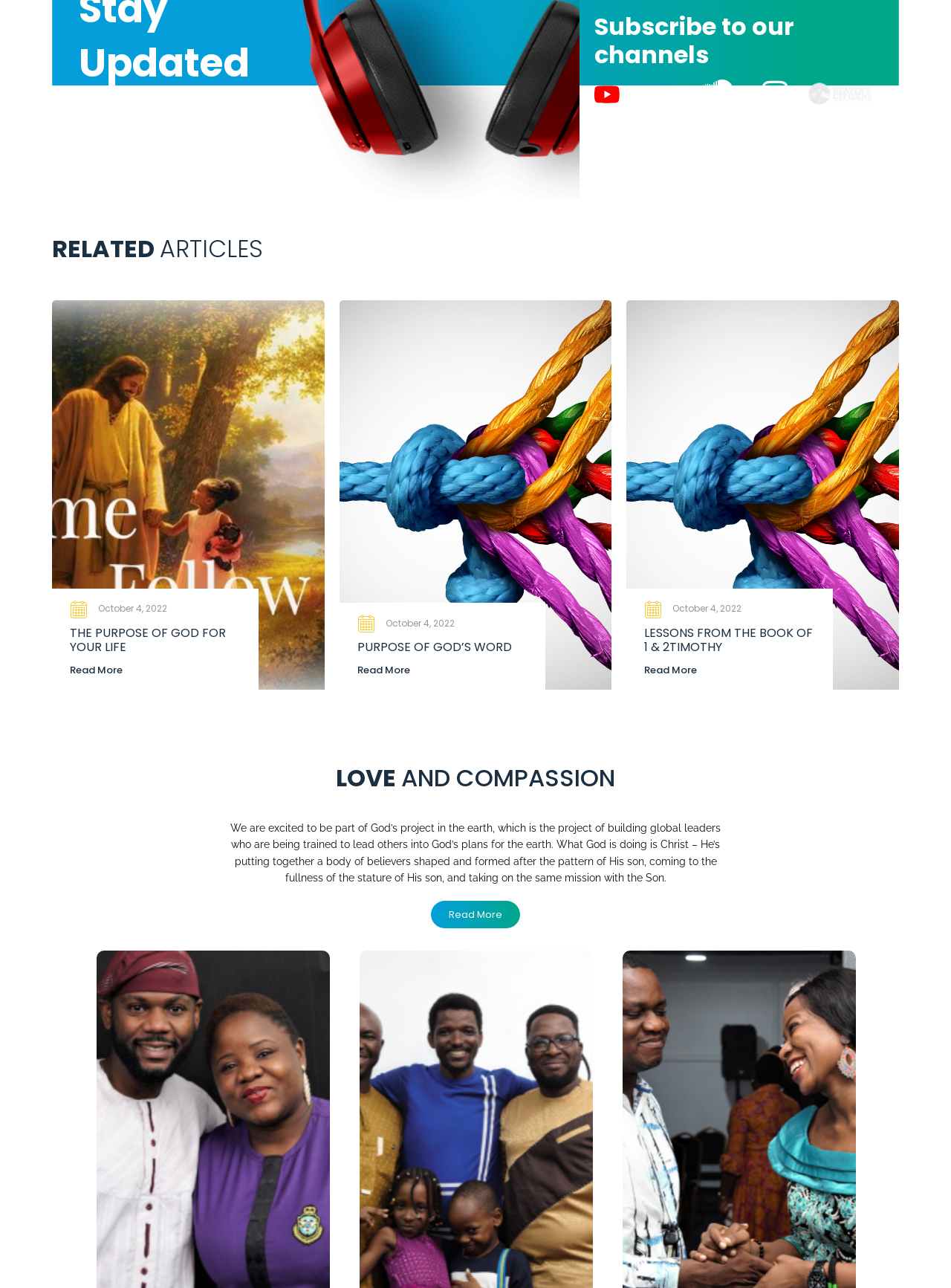What is the main theme of the webpage?
Offer a detailed and full explanation in response to the question.

I analyzed the content of the webpage, including the headings and text, and found that it is related to Christianity and God's plans.